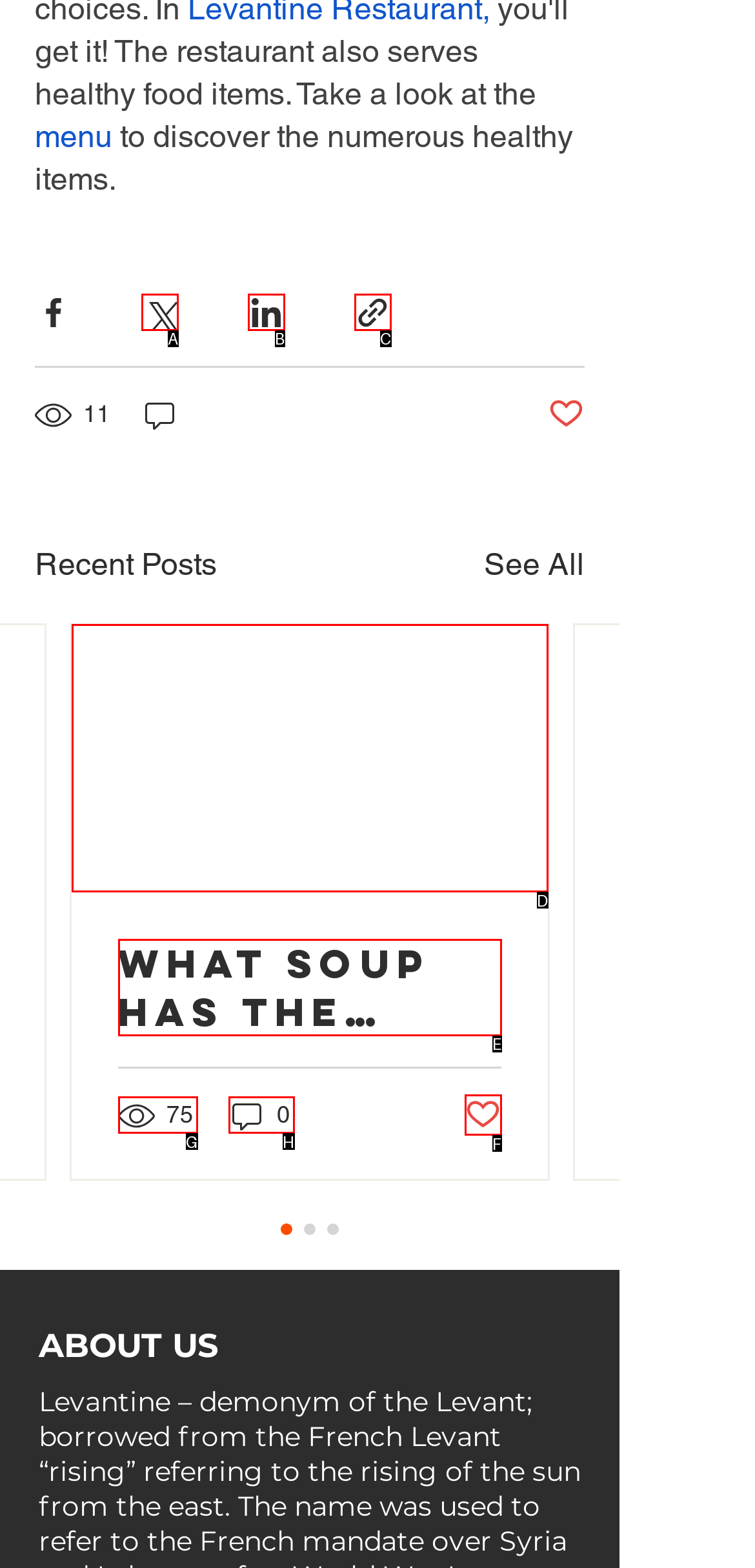Given the task: View post details, indicate which boxed UI element should be clicked. Provide your answer using the letter associated with the correct choice.

D